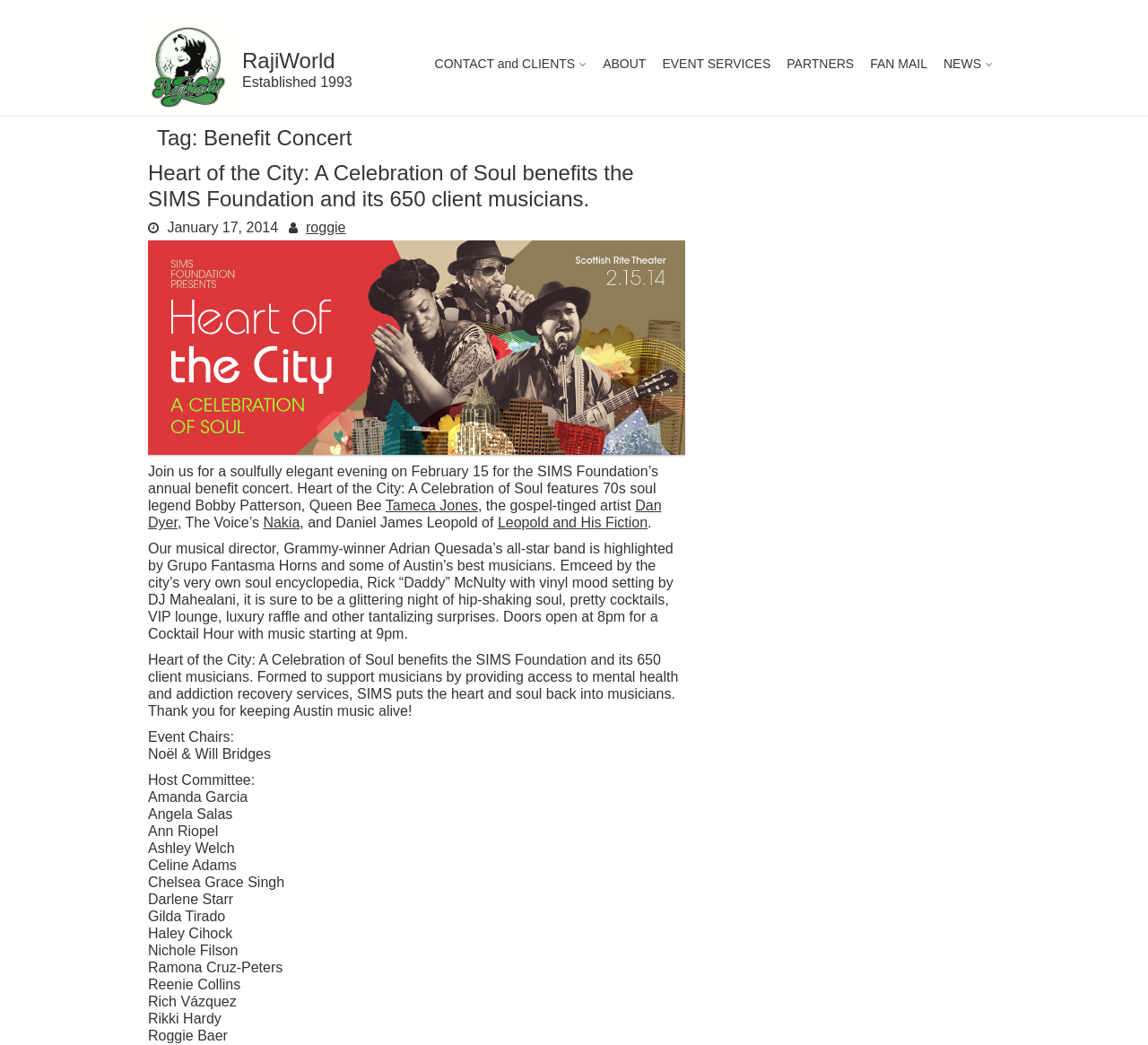Please give a succinct answer to the question in one word or phrase:
What is the name of the benefit concert?

Heart of the City